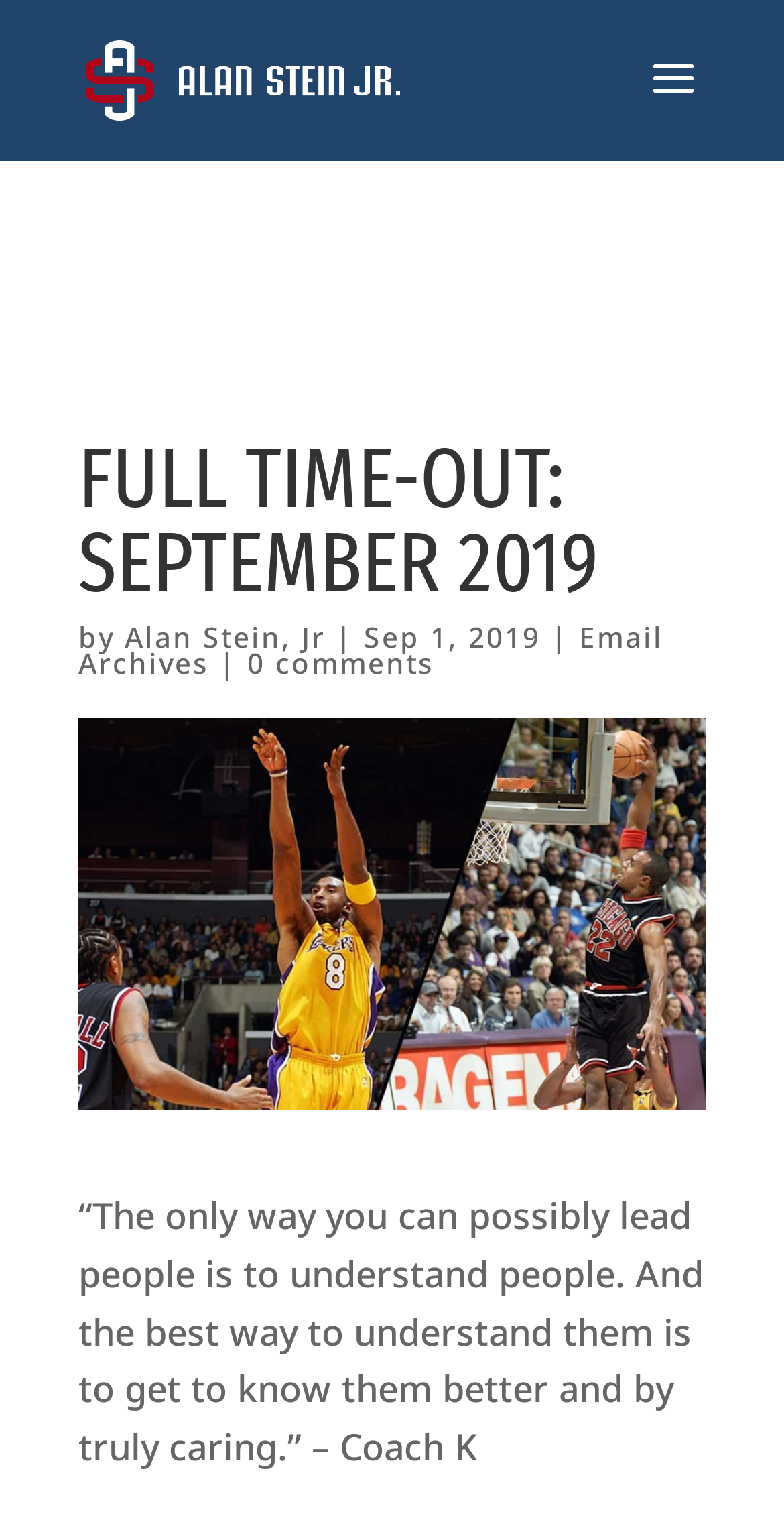What is the date of the event?
Please answer using one word or phrase, based on the screenshot.

Sep 1, 2019